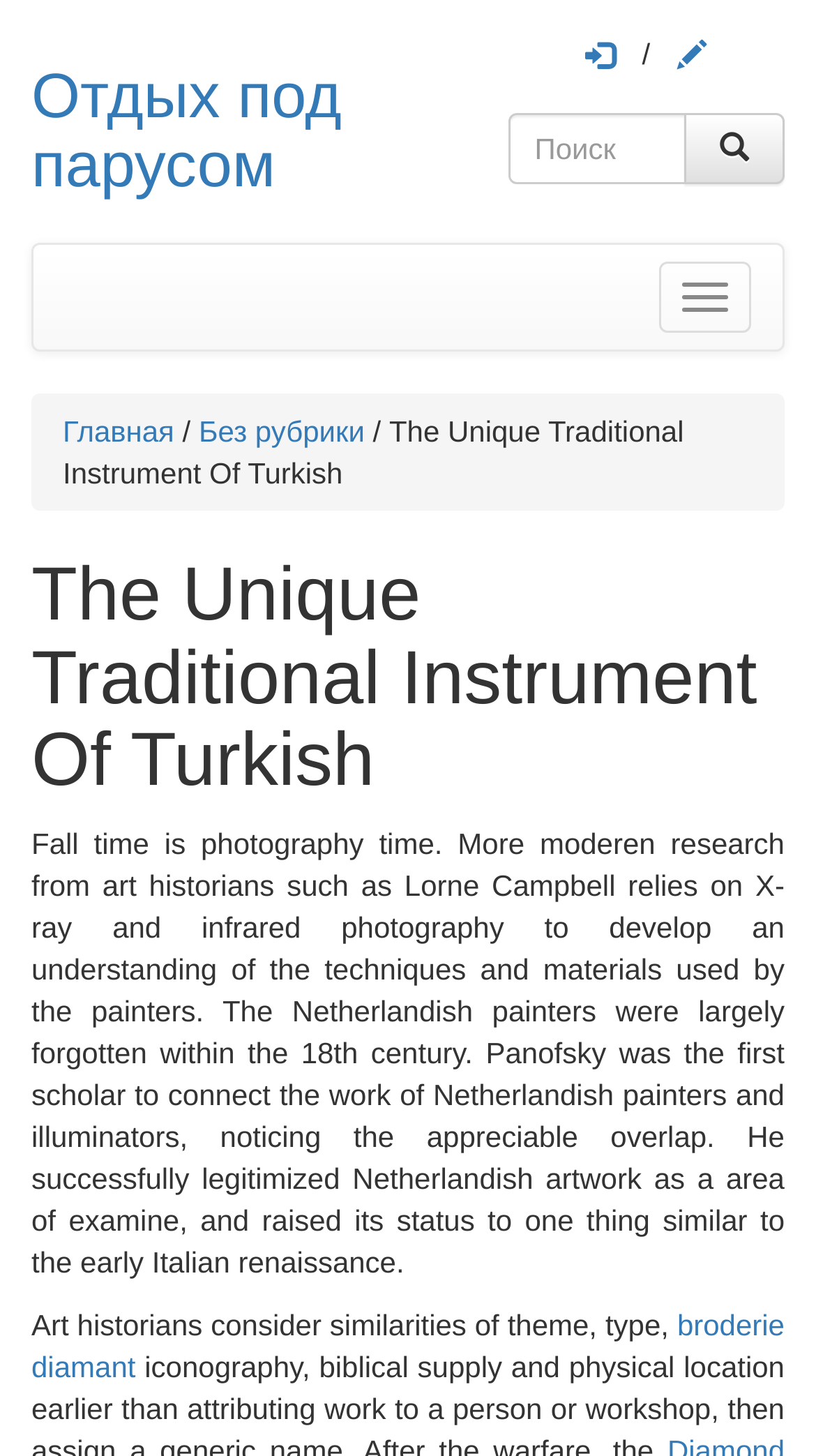Please give the bounding box coordinates of the area that should be clicked to fulfill the following instruction: "Learn about broderie diamant". The coordinates should be in the format of four float numbers from 0 to 1, i.e., [left, top, right, bottom].

[0.038, 0.898, 0.962, 0.95]